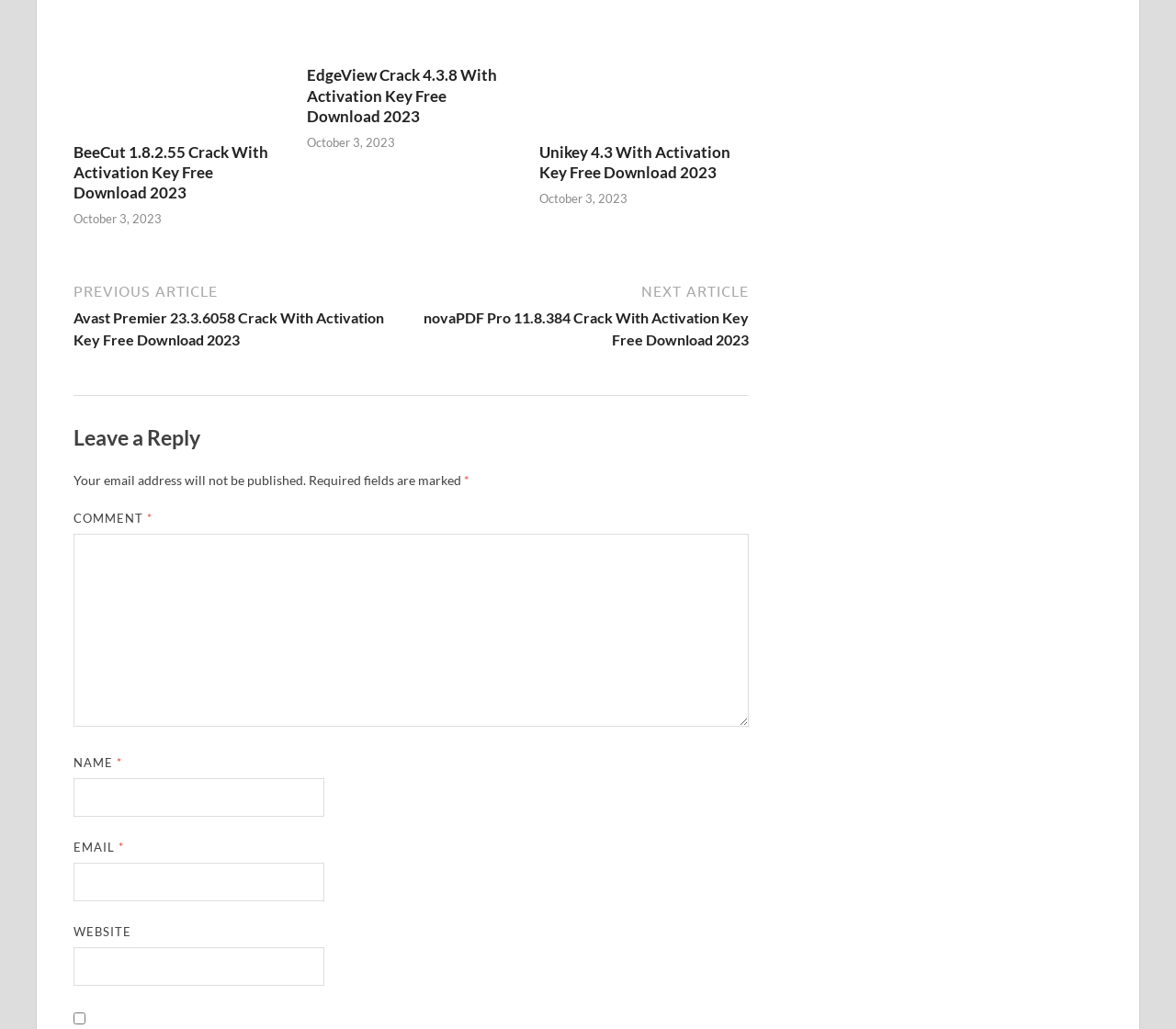Please indicate the bounding box coordinates for the clickable area to complete the following task: "View EdgeView Crack 4.3.8 details". The coordinates should be specified as four float numbers between 0 and 1, i.e., [left, top, right, bottom].

[0.261, 0.044, 0.439, 0.061]